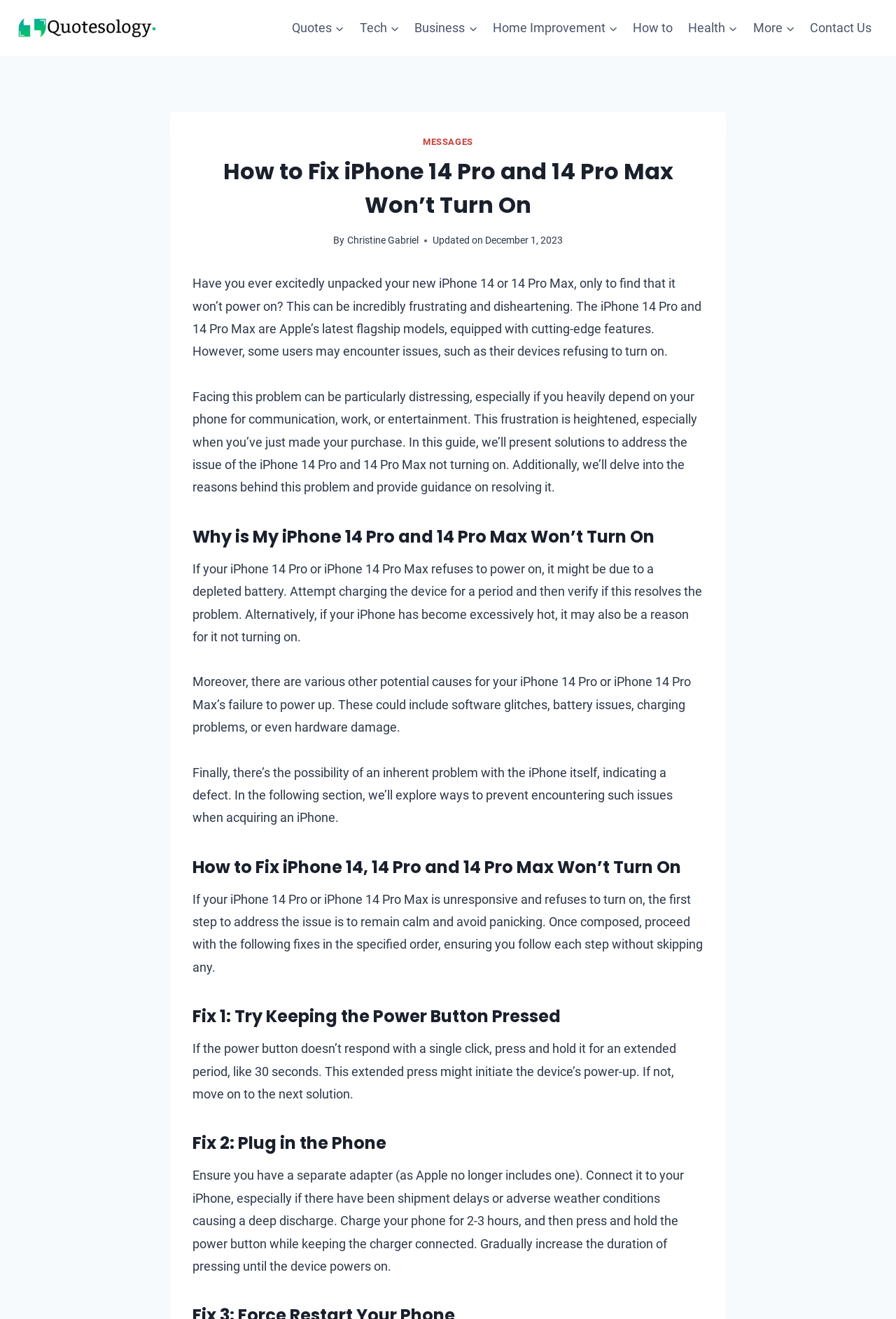Indicate the bounding box coordinates of the element that must be clicked to execute the instruction: "View 'Recent Posts'". The coordinates should be given as four float numbers between 0 and 1, i.e., [left, top, right, bottom].

None